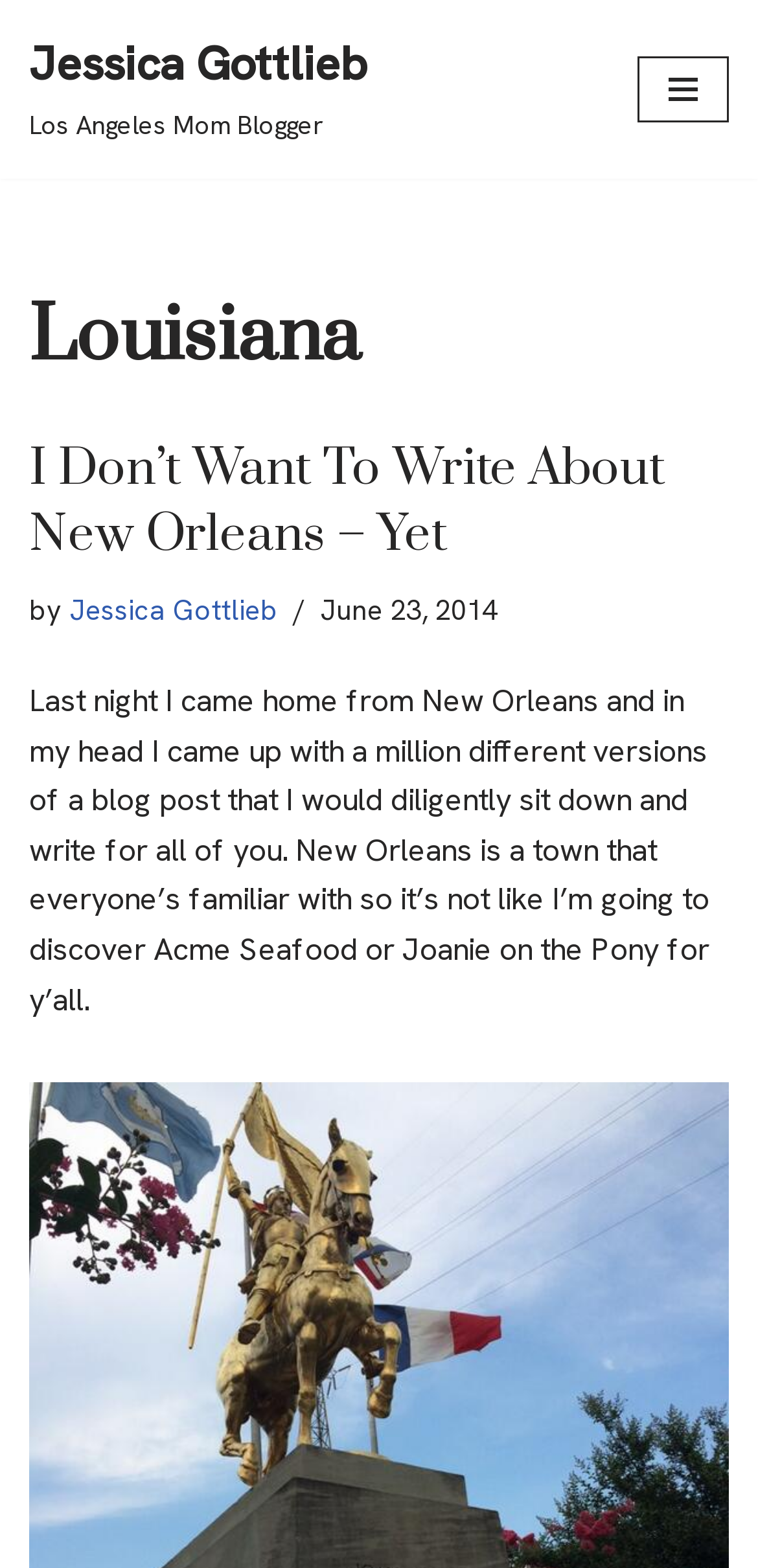What is the location mentioned in the blog post?
Using the information presented in the image, please offer a detailed response to the question.

The location mentioned in the blog post can be found in the main content area, where the blogger talks about coming home from New Orleans and wanting to write about it.